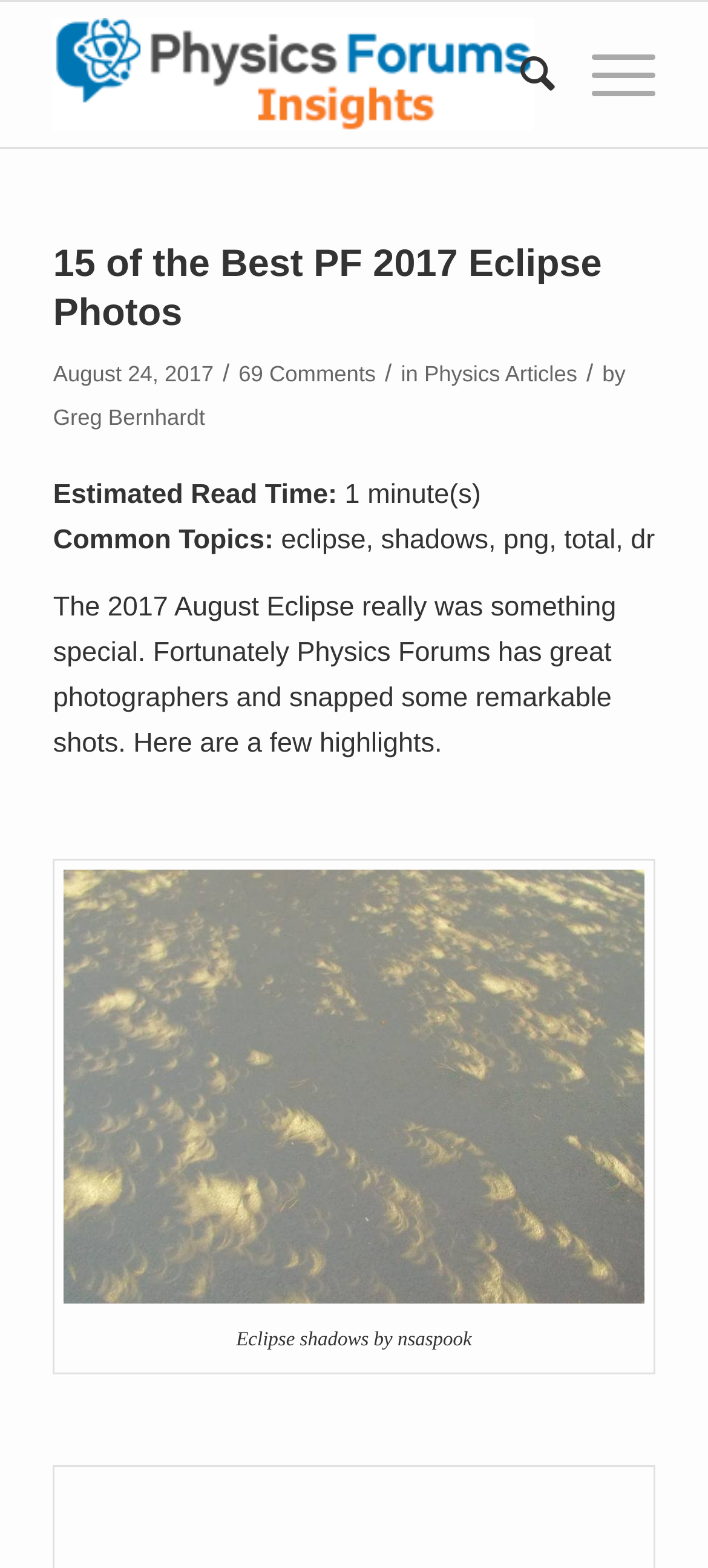Who is the author of the article?
Using the image as a reference, answer the question with a short word or phrase.

Greg Bernhardt